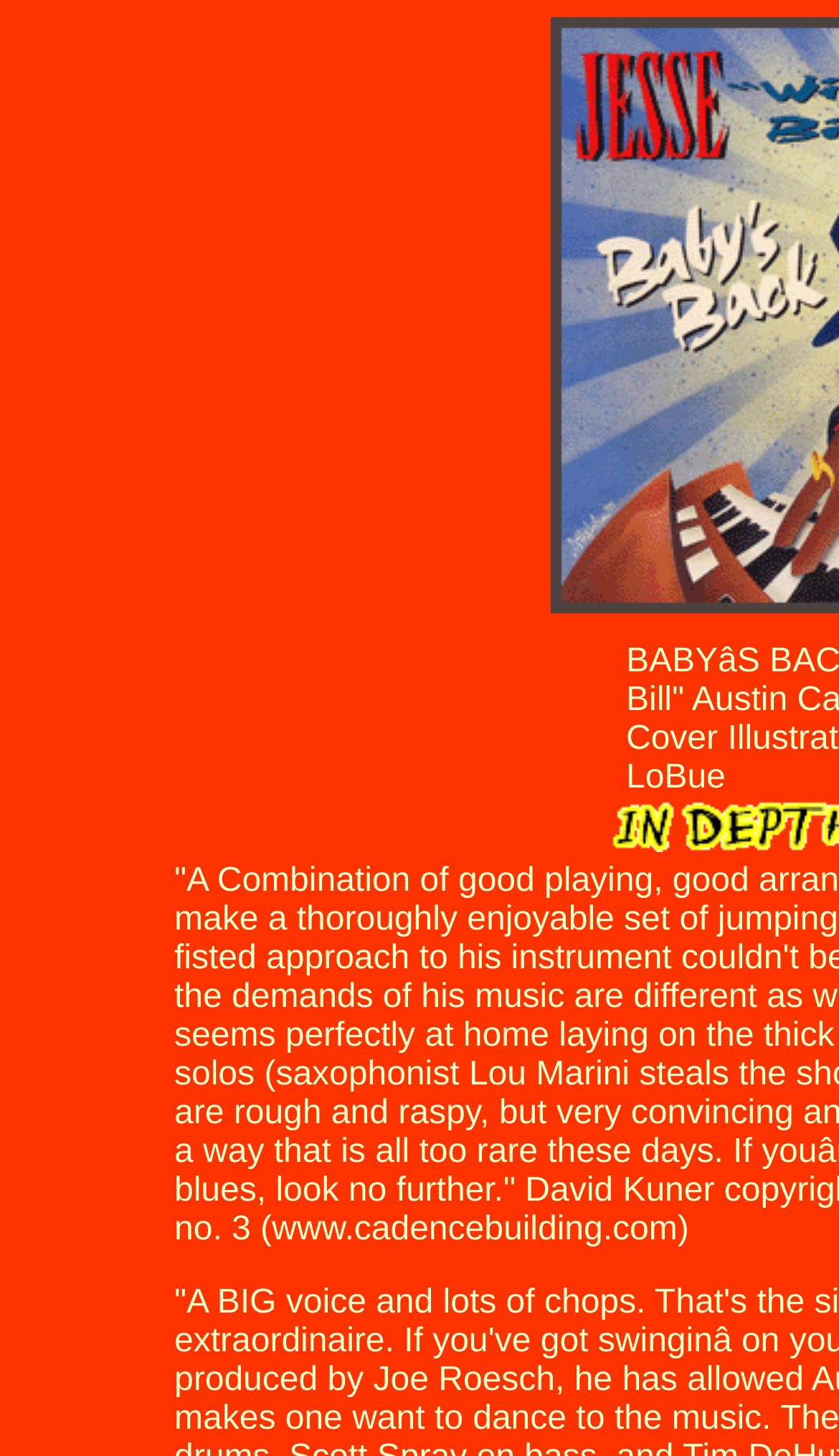How many rows are in the table?
Using the image, provide a detailed and thorough answer to the question.

By analyzing the y-coordinates of the LayoutTableCell elements, I can see that there are three distinct ranges of y-coordinates: [0.012, 0.442], [0.442, 0.548], and [0.548, 0.593]. This suggests that there are three rows in the table.